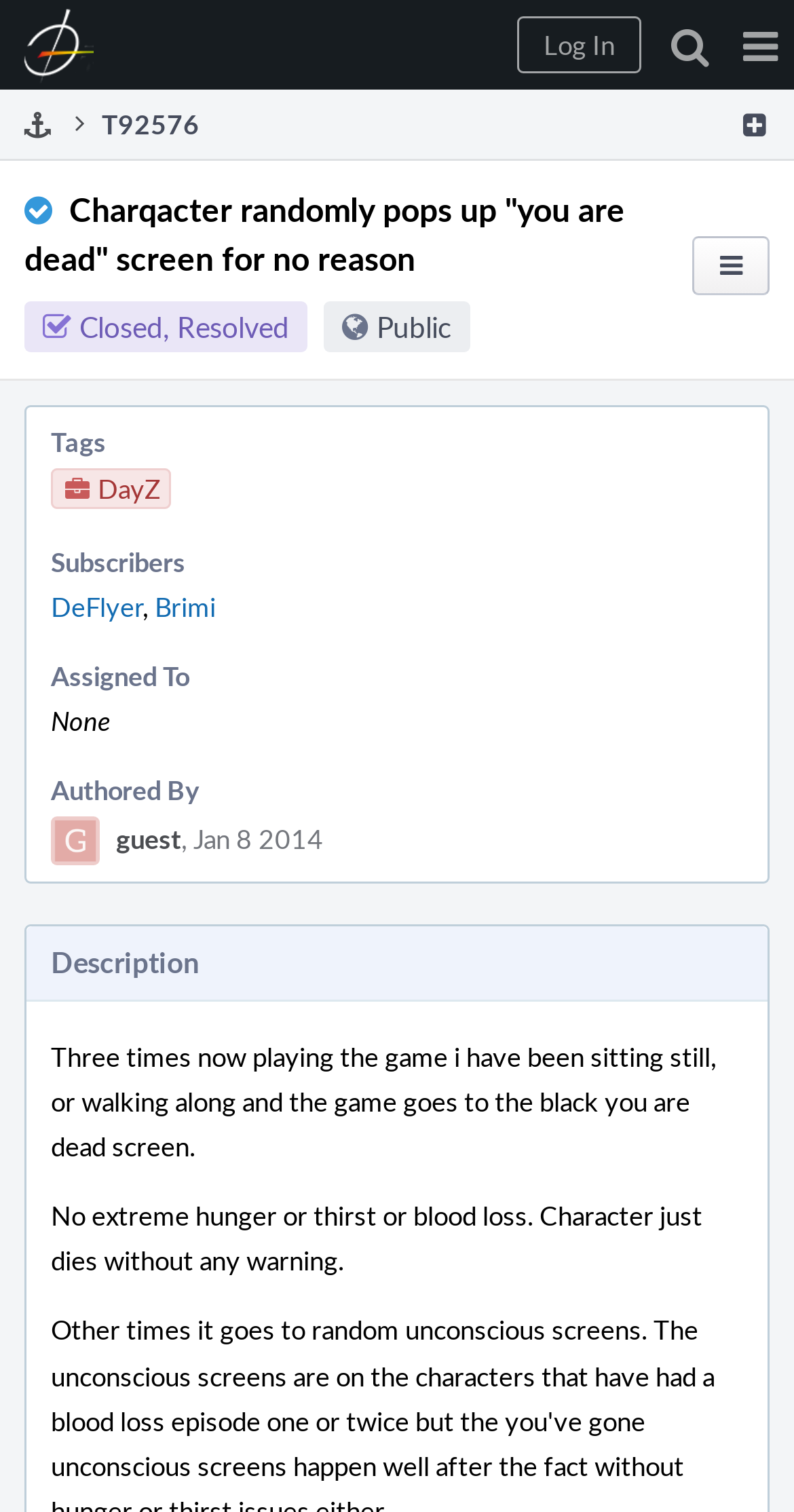Explain the contents of the webpage comprehensively.

This webpage appears to be a bug report or issue tracking page. At the top, there is a page menu button on the right side, next to a link to the "Home" page. Below this, there is a button to "Log In" on the top-right corner. 

The main content of the page is a bug report with the title "Charqacter randomly pops up 'you are dead' screen for no reason" which is also a heading. This title is followed by a status indicator showing that the issue is "Closed, Resolved, Public". There is a link to "Public" and a button on the right side of this status indicator.

Below the title, there are several sections of information. On the left side, there are labels for "Tags", "Subscribers", "Assigned To", and "Authored By". Each of these labels is accompanied by relevant information, including links to tags and subscribers, and text indicating that there is no assignment.

The main description of the bug is in a section labeled "Description". This section contains two paragraphs of text describing the issue, where the game character randomly dies without warning or reason.